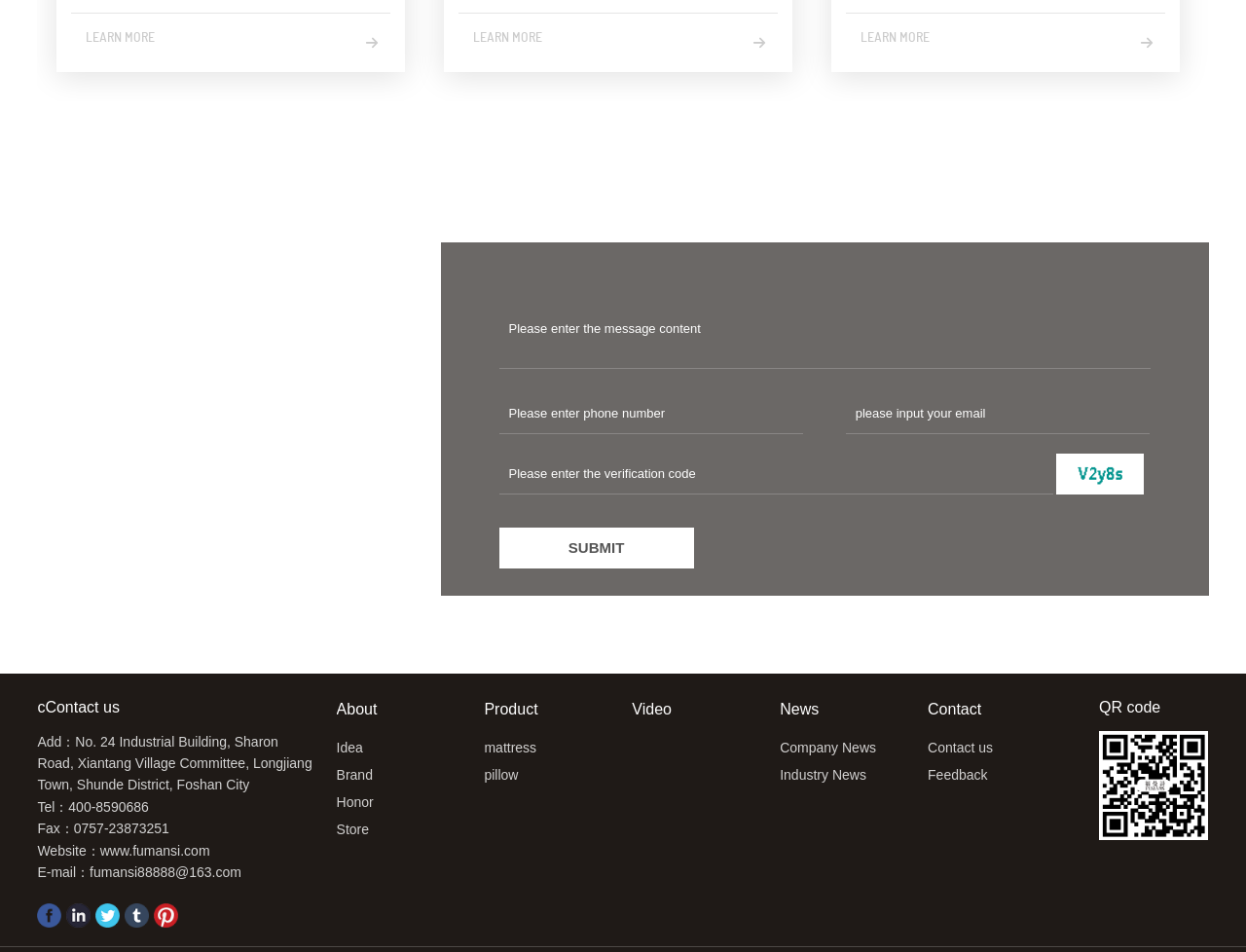Refer to the image and answer the question with as much detail as possible: What is the company's address?

I found the company's address by looking at the 'Add' section, which is located below the 'Contact us' heading. The address is displayed as 'No. 24 Industrial Building, Sharon Road, Xiantang Village Committee, Longjiang Town, Shunde District, Foshan City'.